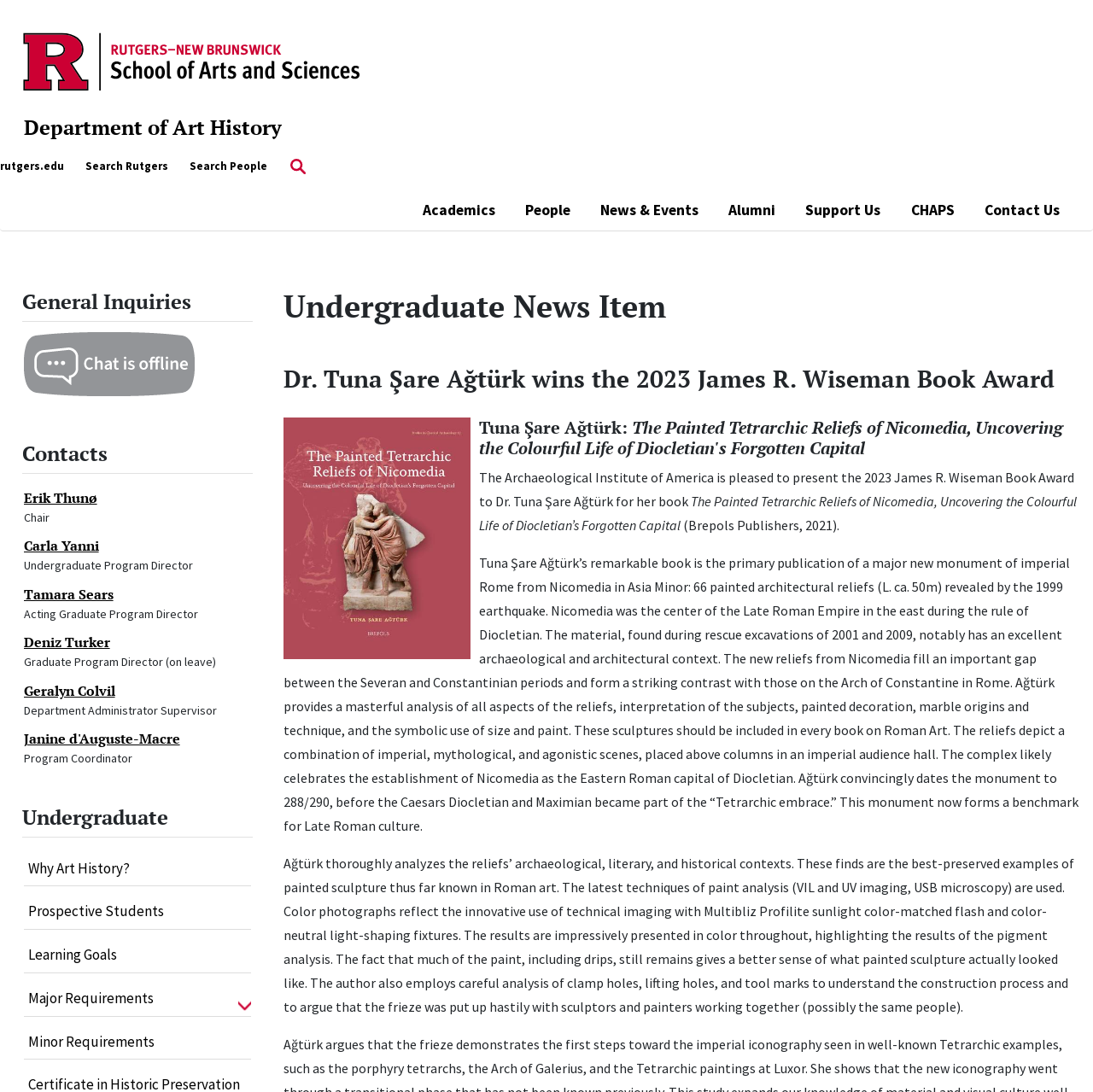What is the award won by Dr. Tuna Şare Ağtürk?
Based on the visual content, answer with a single word or a brief phrase.

James R. Wiseman Book Award